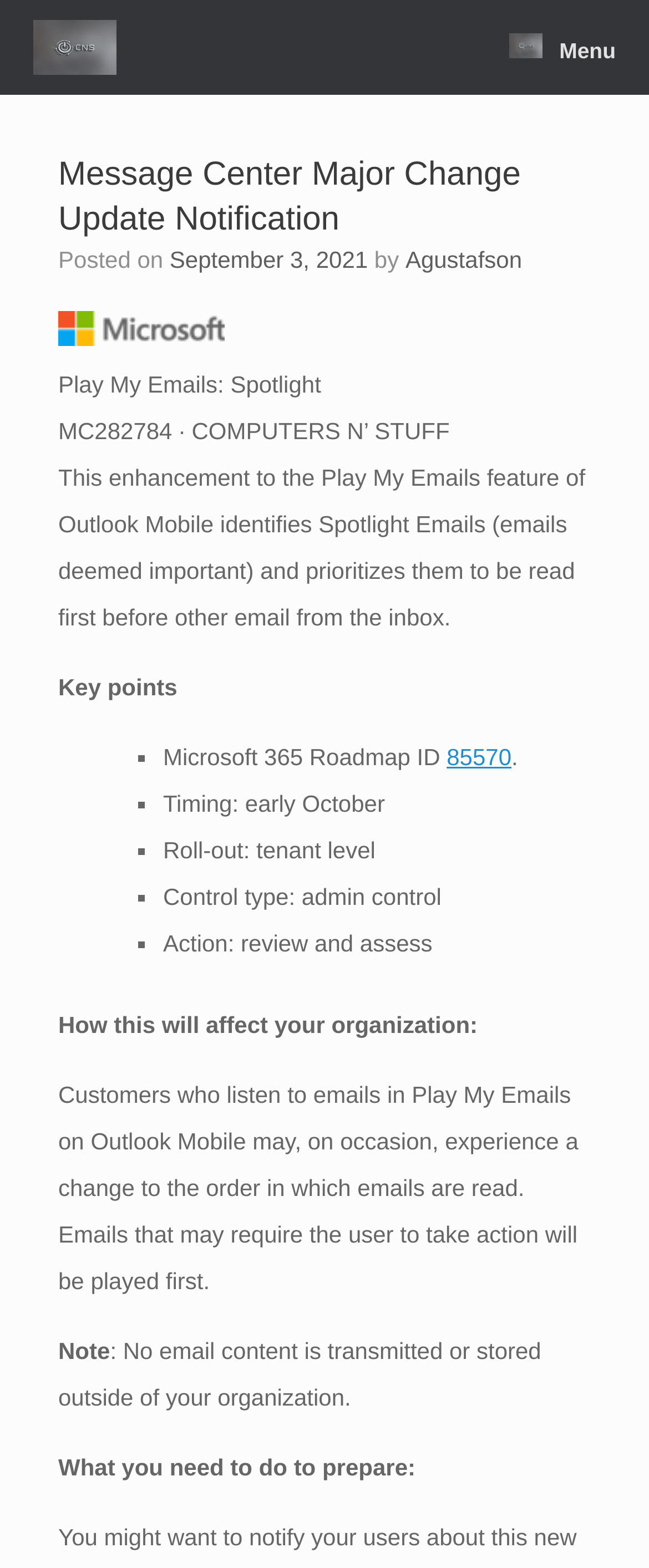Articulate a detailed summary of the webpage's content and design.

The webpage is a notification page titled "Message Center Major Change Update Notification – Computers N Stuff of Waco". At the top left corner, there is a logo of "Computers N Stuff of Waco". On the top right corner, there is a menu link. 

Below the logo, there is a header section that contains the title of the notification, "Message Center Major Change Update Notification", along with the posting date, "September 3, 2021", and the author, "Agustafson". 

Under the header section, there is a table with three rows. The first row contains an image of "Microsoft". The second row contains the text "Play My Emails: Spotlight". The third row contains the text "MC282784 · COMPUTERS N’ STUFF". 

Below the table, there is a list of bullet points with information about the update. The list includes details such as the timing of the update, the roll-out method, the control type, and the required action. 

Following the list, there is a section that explains how the update will affect the organization. This section contains a paragraph of text that describes the potential change to the order in which emails are read in Play My Emails on Outlook Mobile. 

Next, there is a note section that contains two paragraphs of text. The first paragraph is titled "Note" and the second paragraph explains that no email content is transmitted or stored outside of the organization. 

Finally, there is a section that explains what the user needs to do to prepare for the update.